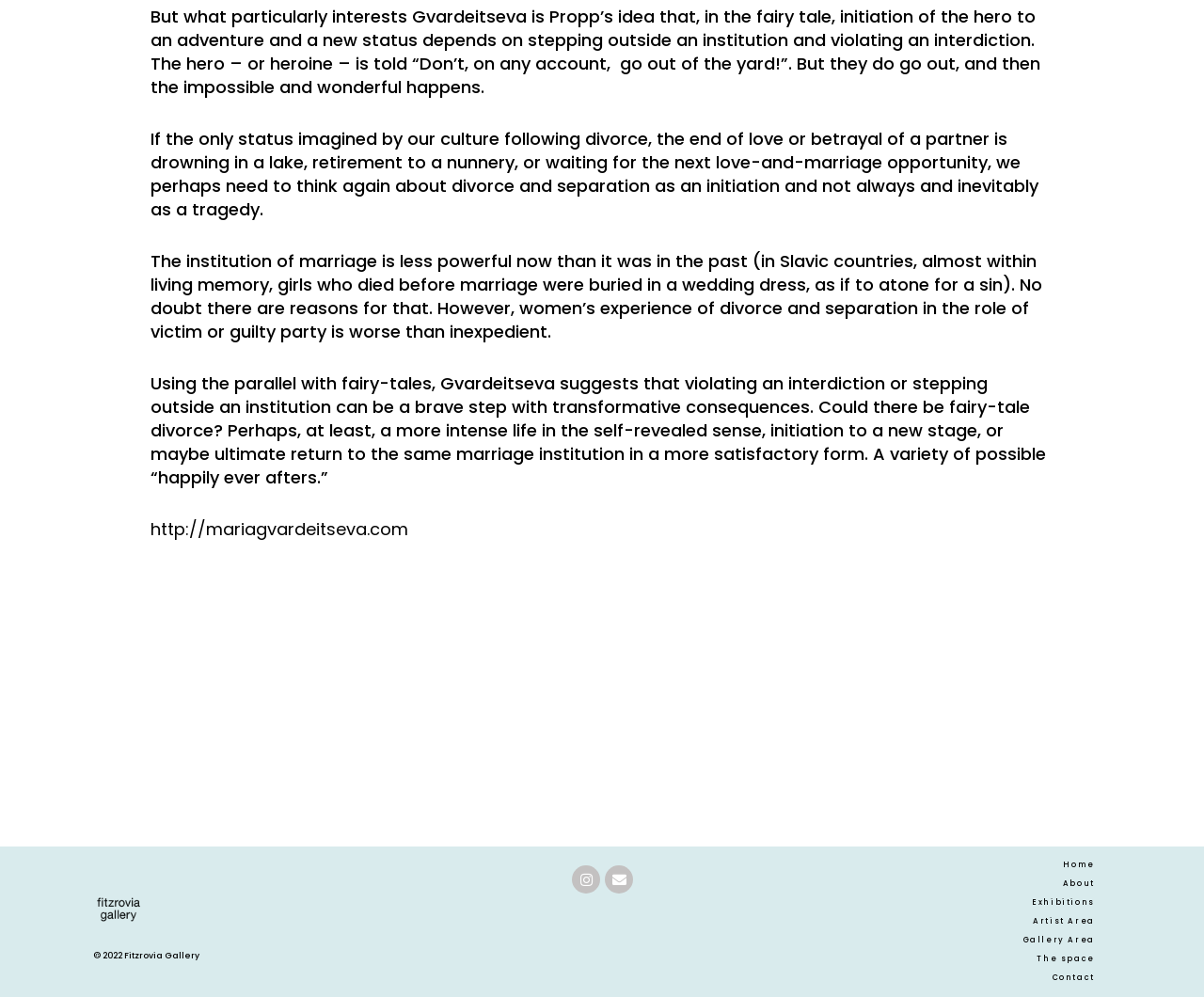Identify the bounding box coordinates for the element you need to click to achieve the following task: "visit the artist's website". The coordinates must be four float values ranging from 0 to 1, formatted as [left, top, right, bottom].

[0.125, 0.519, 0.339, 0.543]